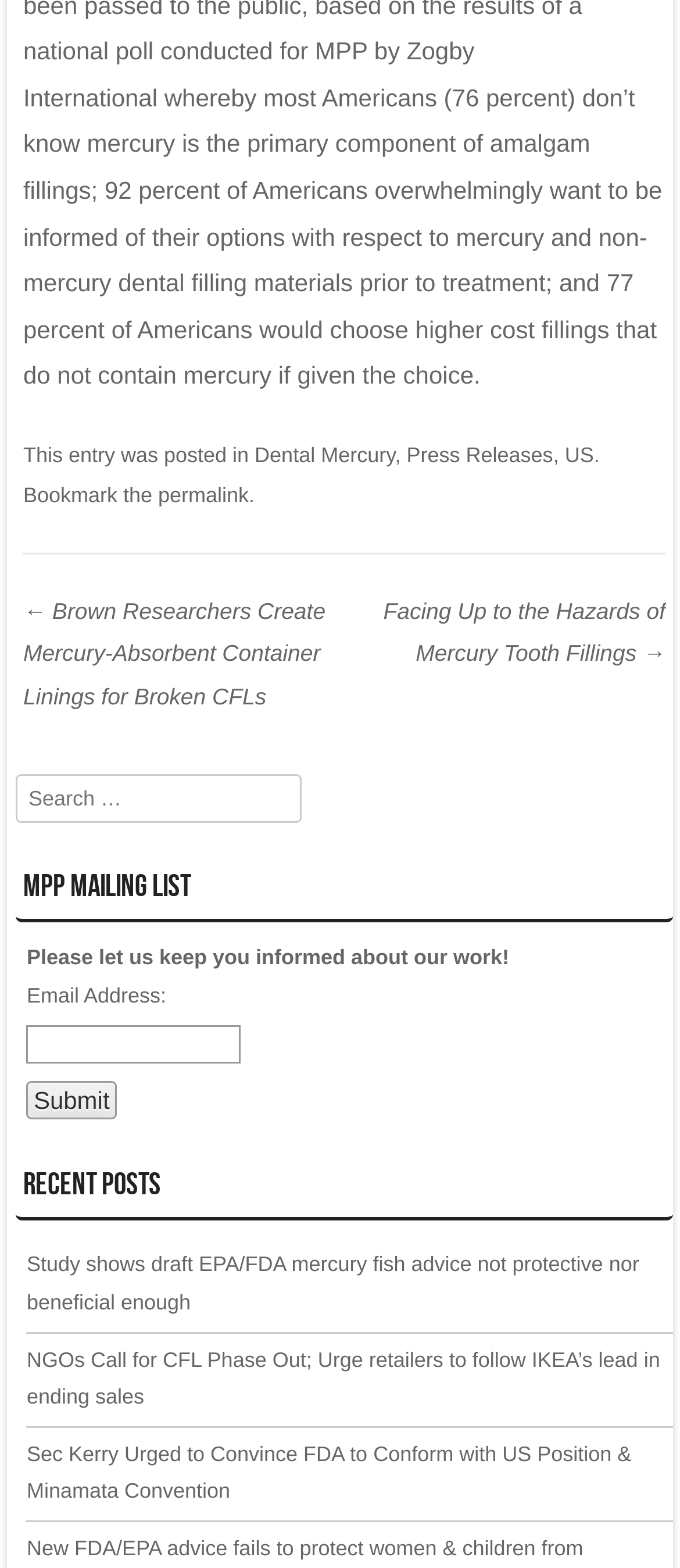Identify the bounding box of the UI element described as follows: "parent_node: Search name="s" placeholder="Search …"". Provide the coordinates as four float numbers in the range of 0 to 1 [left, top, right, bottom].

[0.024, 0.494, 0.444, 0.525]